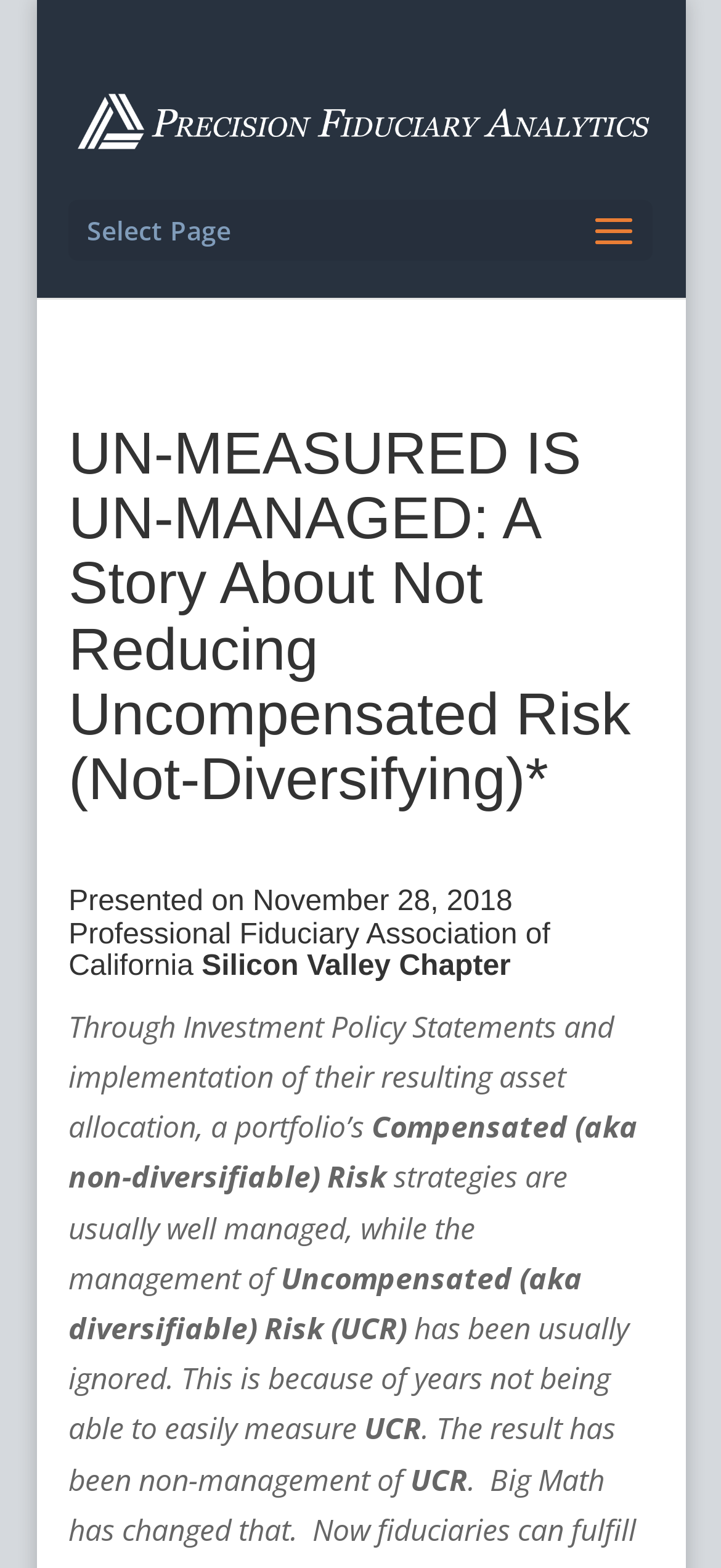When was the presentation given?
Identify the answer in the screenshot and reply with a single word or phrase.

November 28, 2018